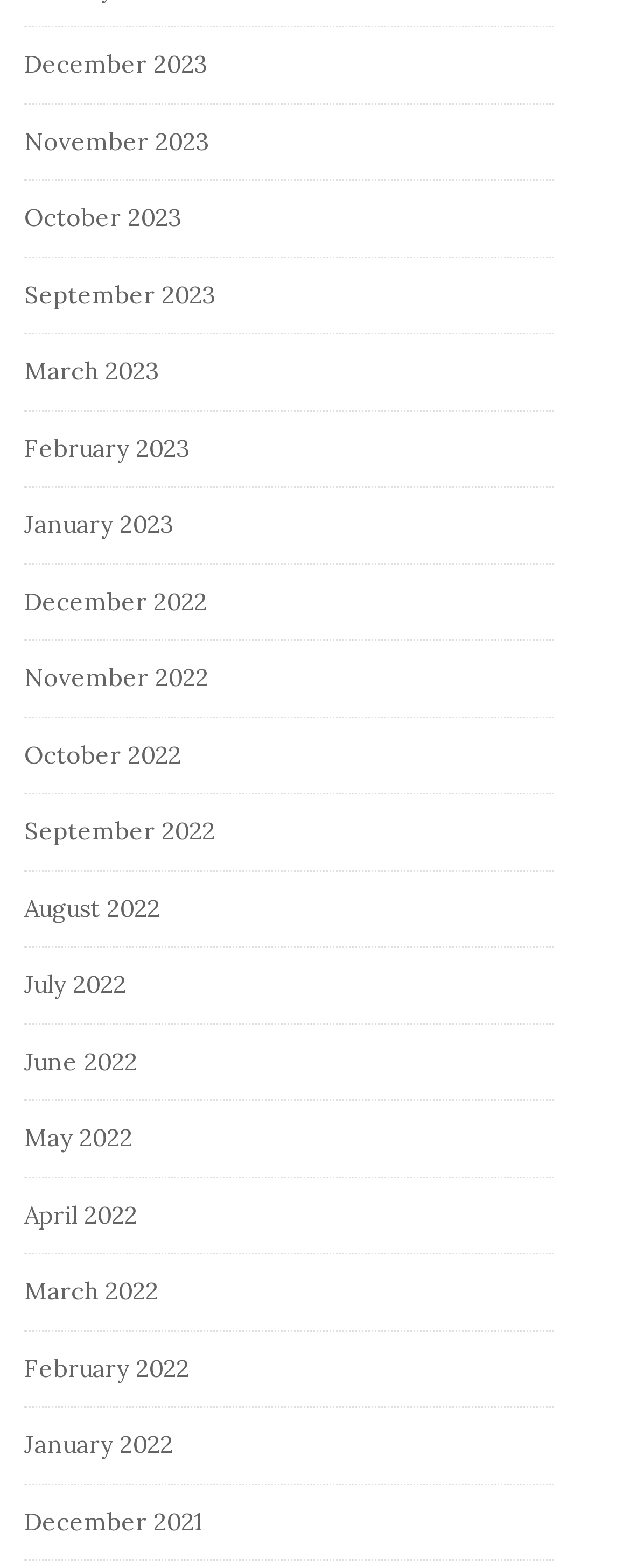What is the latest month listed?
Please give a detailed and elaborate explanation in response to the question.

I examined the list of links and found the latest month listed is December 2023, which is at the top of the list.